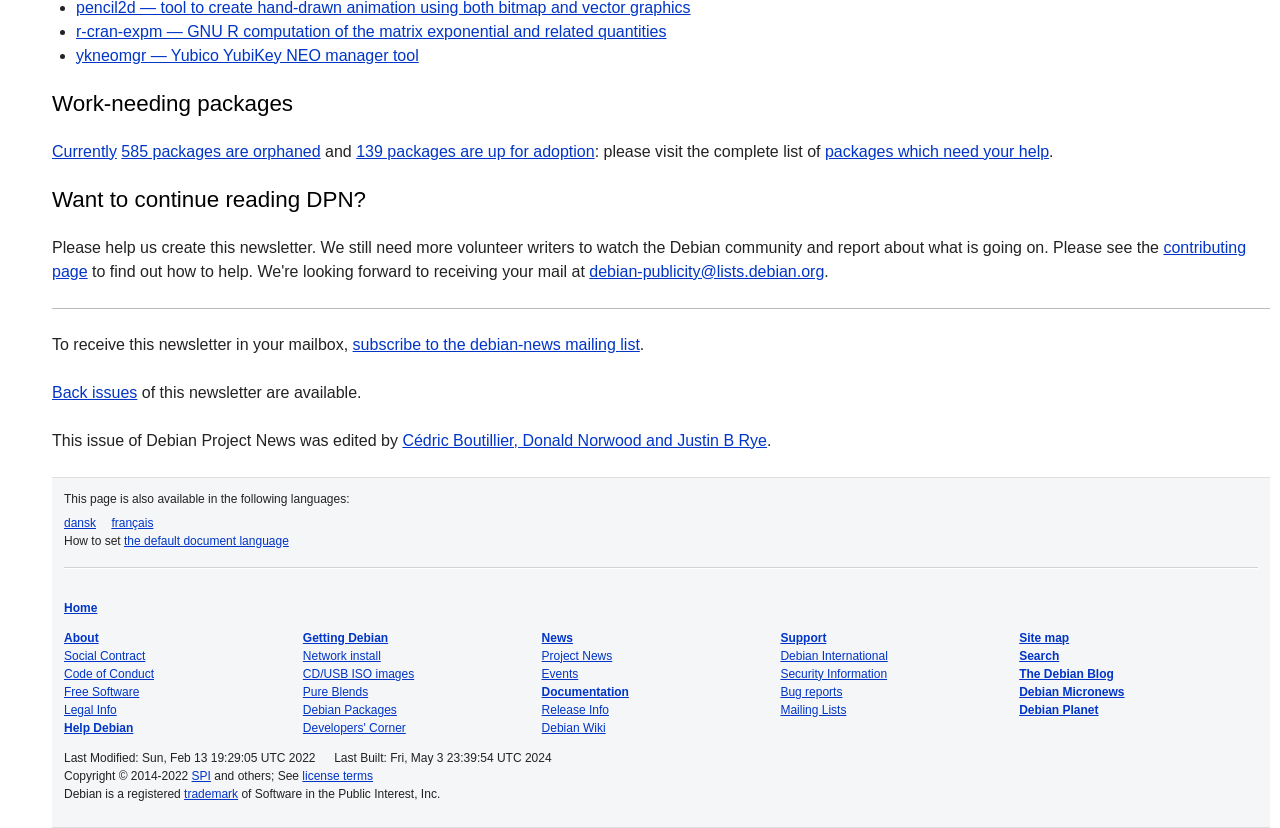Please identify the bounding box coordinates of the clickable region that I should interact with to perform the following instruction: "visit the contributing page". The coordinates should be expressed as four float numbers between 0 and 1, i.e., [left, top, right, bottom].

[0.041, 0.288, 0.974, 0.338]